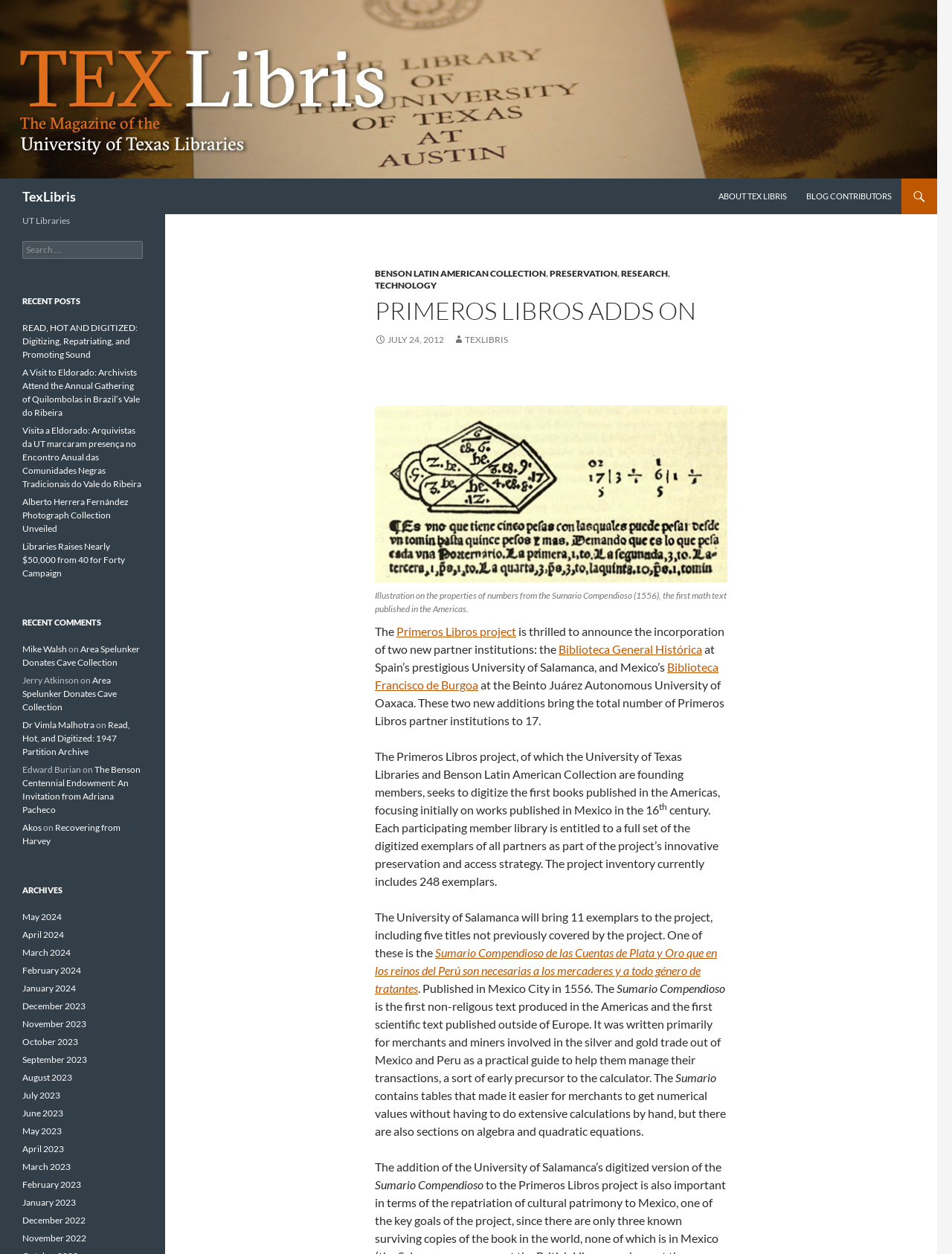Given the element description, predict the bounding box coordinates in the format (top-left x, top-left y, bottom-right x, bottom-right y). Make sure all values are between 0 and 1. Here is the element description: Research

[0.652, 0.214, 0.702, 0.222]